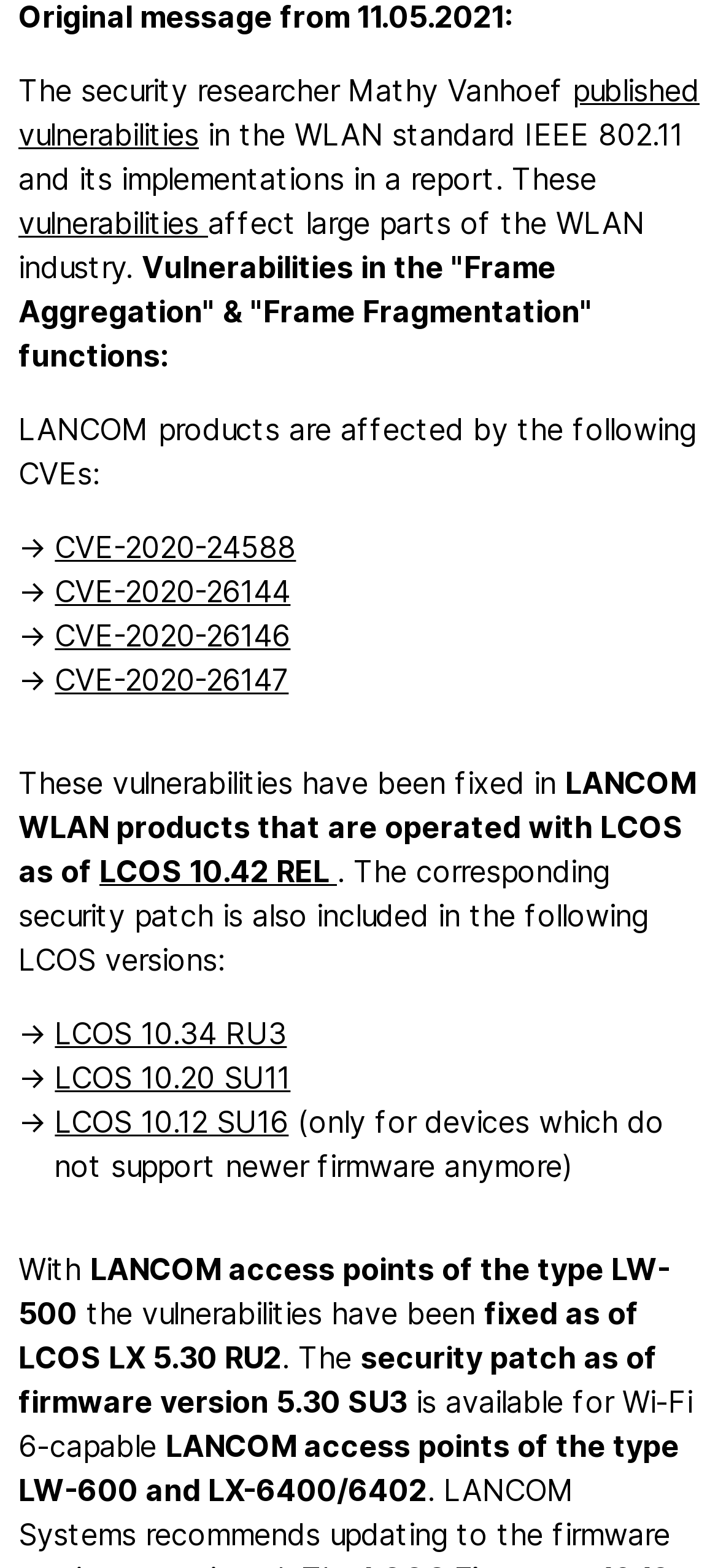Using the given element description, provide the bounding box coordinates (top-left x, top-left y, bottom-right x, bottom-right y) for the corresponding UI element in the screenshot: aria-label="Search"

None